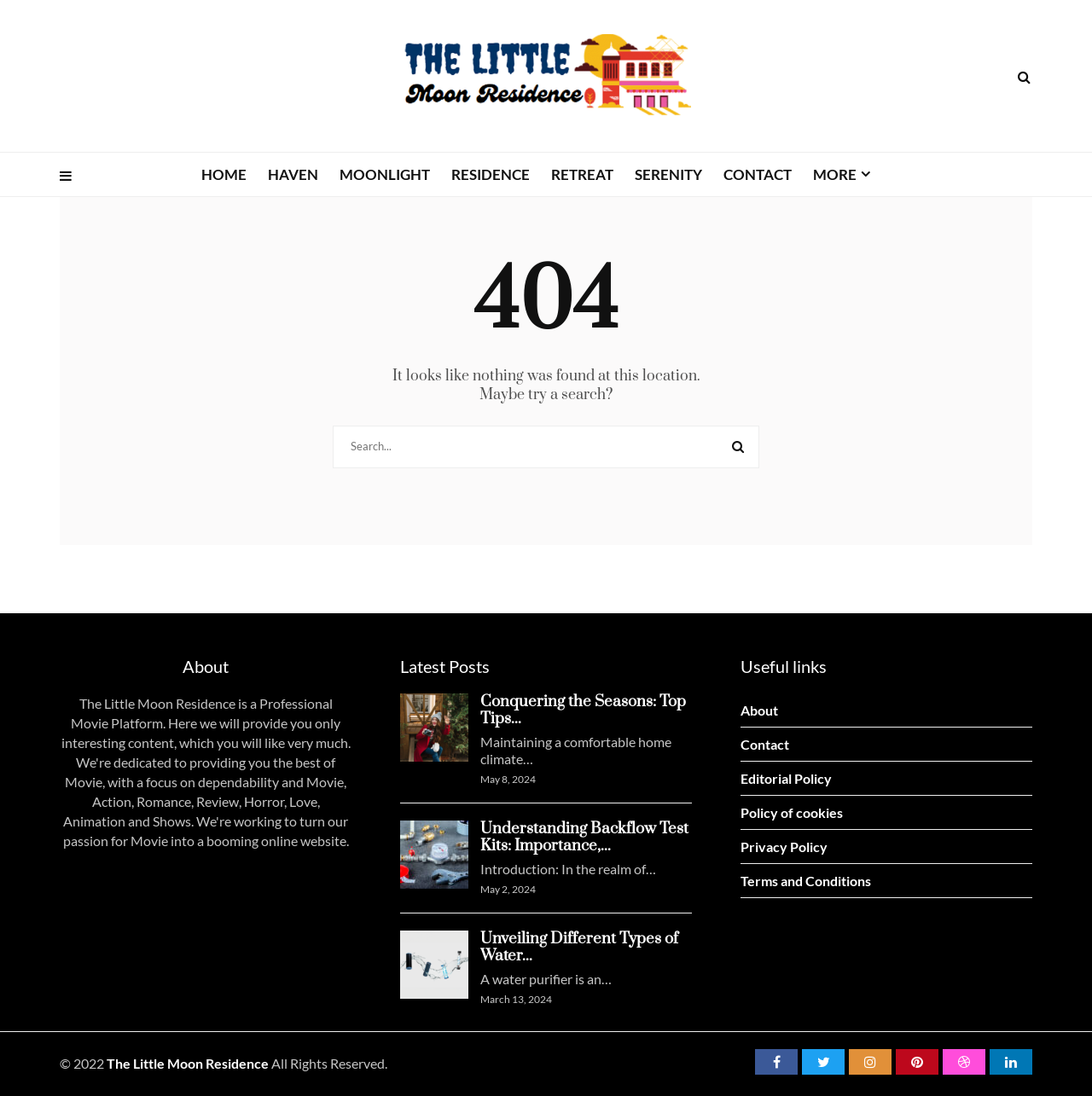How many social media links are at the bottom of the page?
Provide a short answer using one word or a brief phrase based on the image.

5